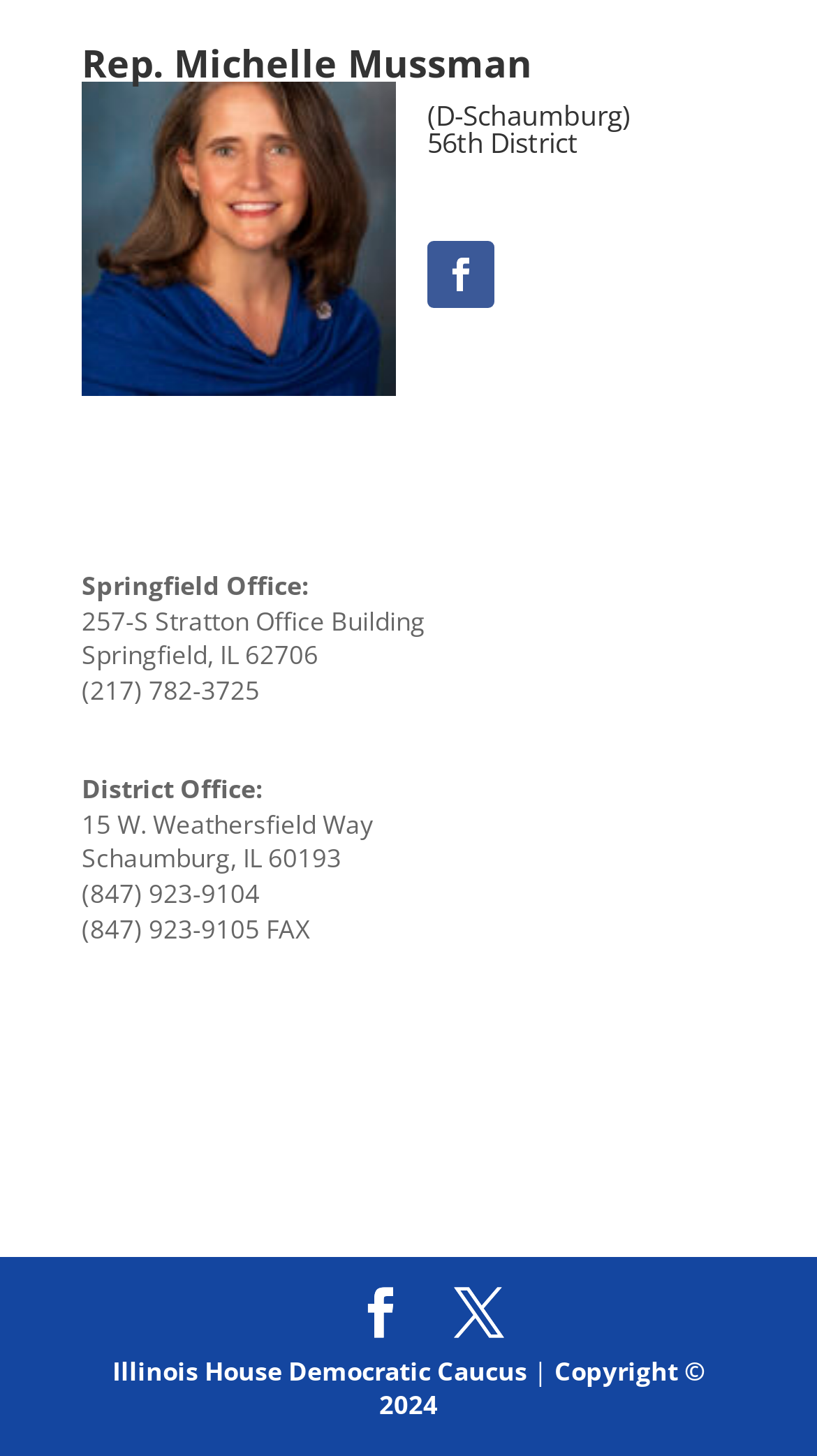What is the phone number of the Springfield Office?
Can you offer a detailed and complete answer to this question?

The phone number of the Springfield Office can be found in the StaticText element that reads '(217) 782-3725', which is located below the 'Springfield Office:' label.